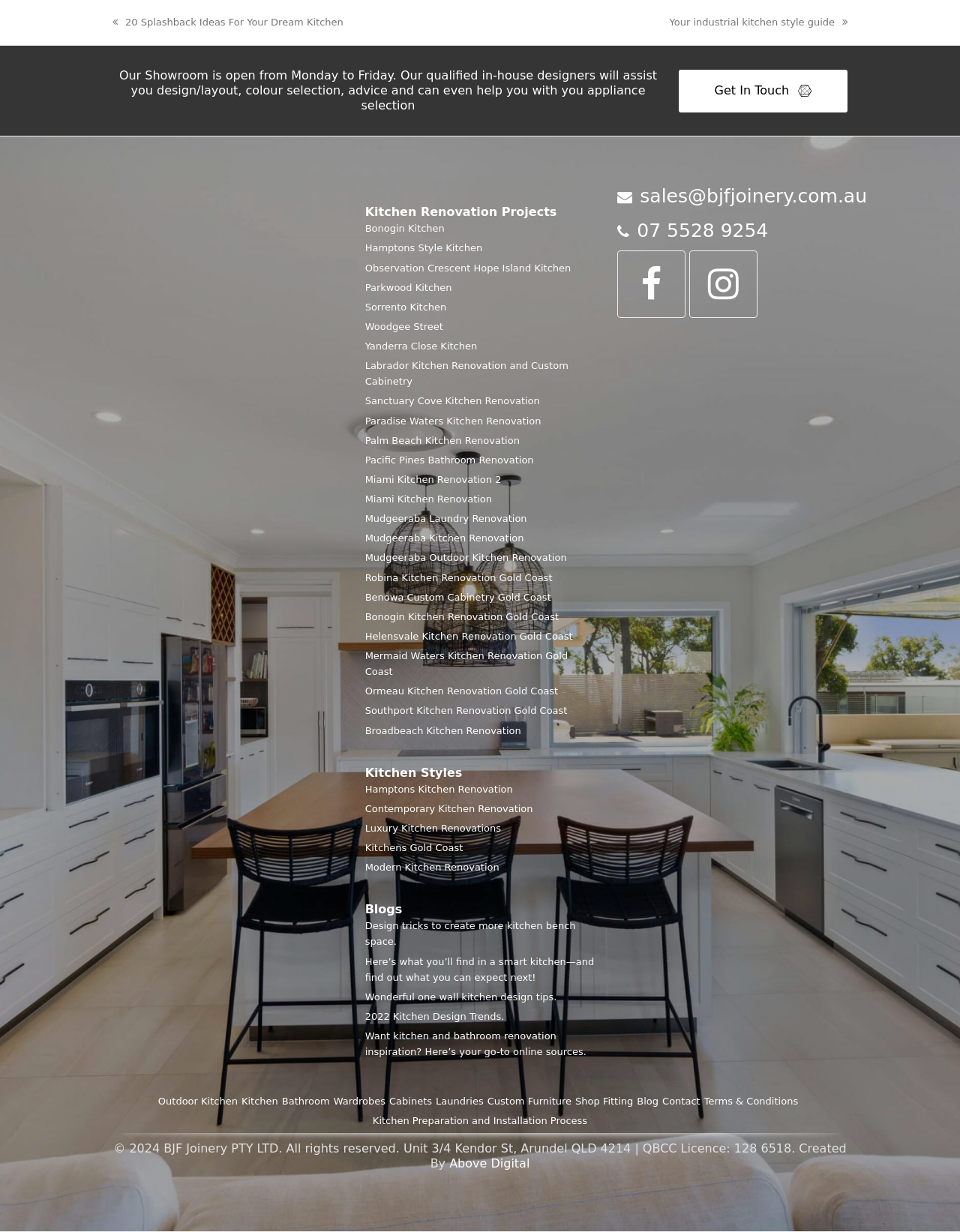Identify the bounding box of the UI component described as: "Contact".

None